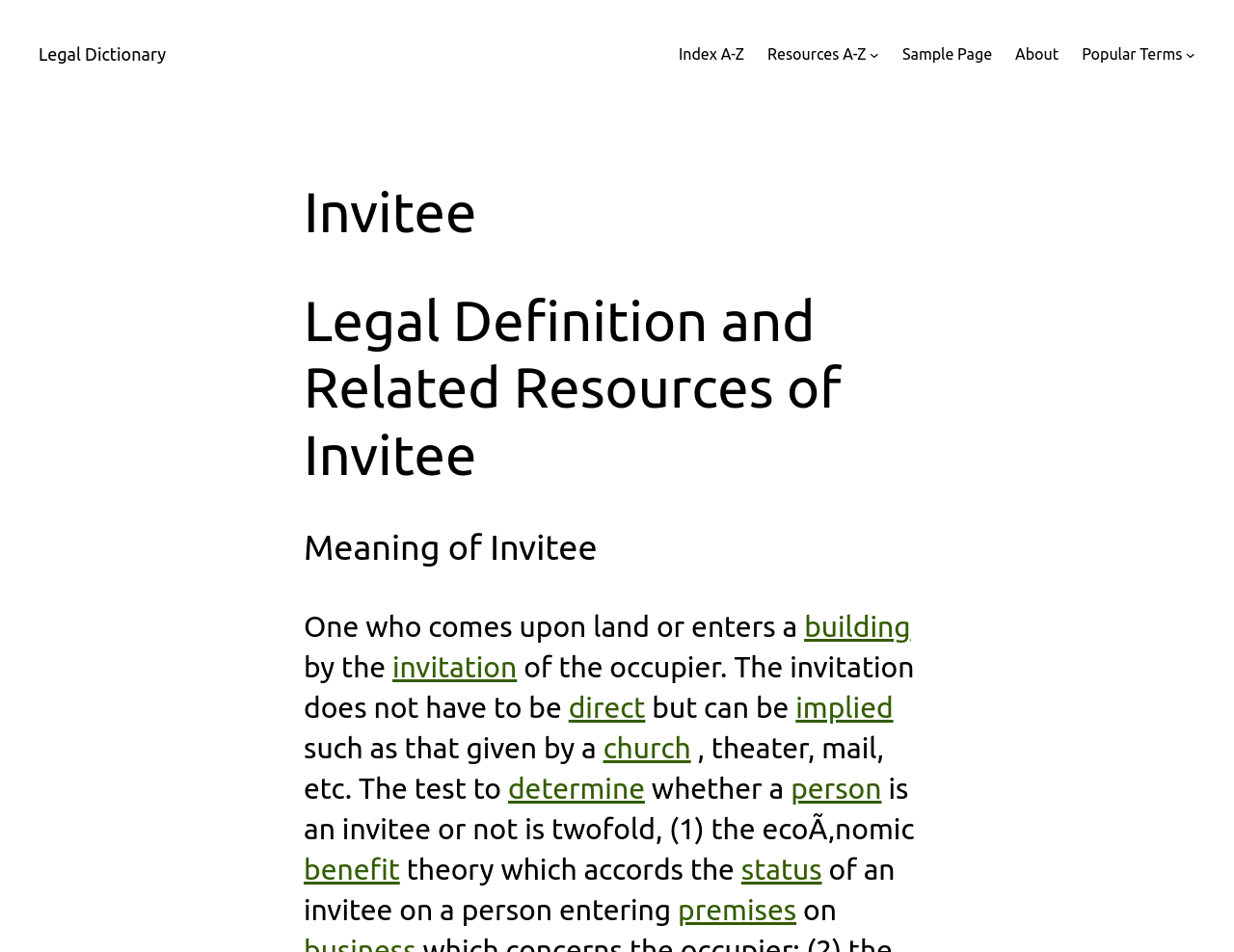Please mark the clickable region by giving the bounding box coordinates needed to complete this instruction: "View definition of Invitee".

[0.246, 0.187, 0.754, 0.257]